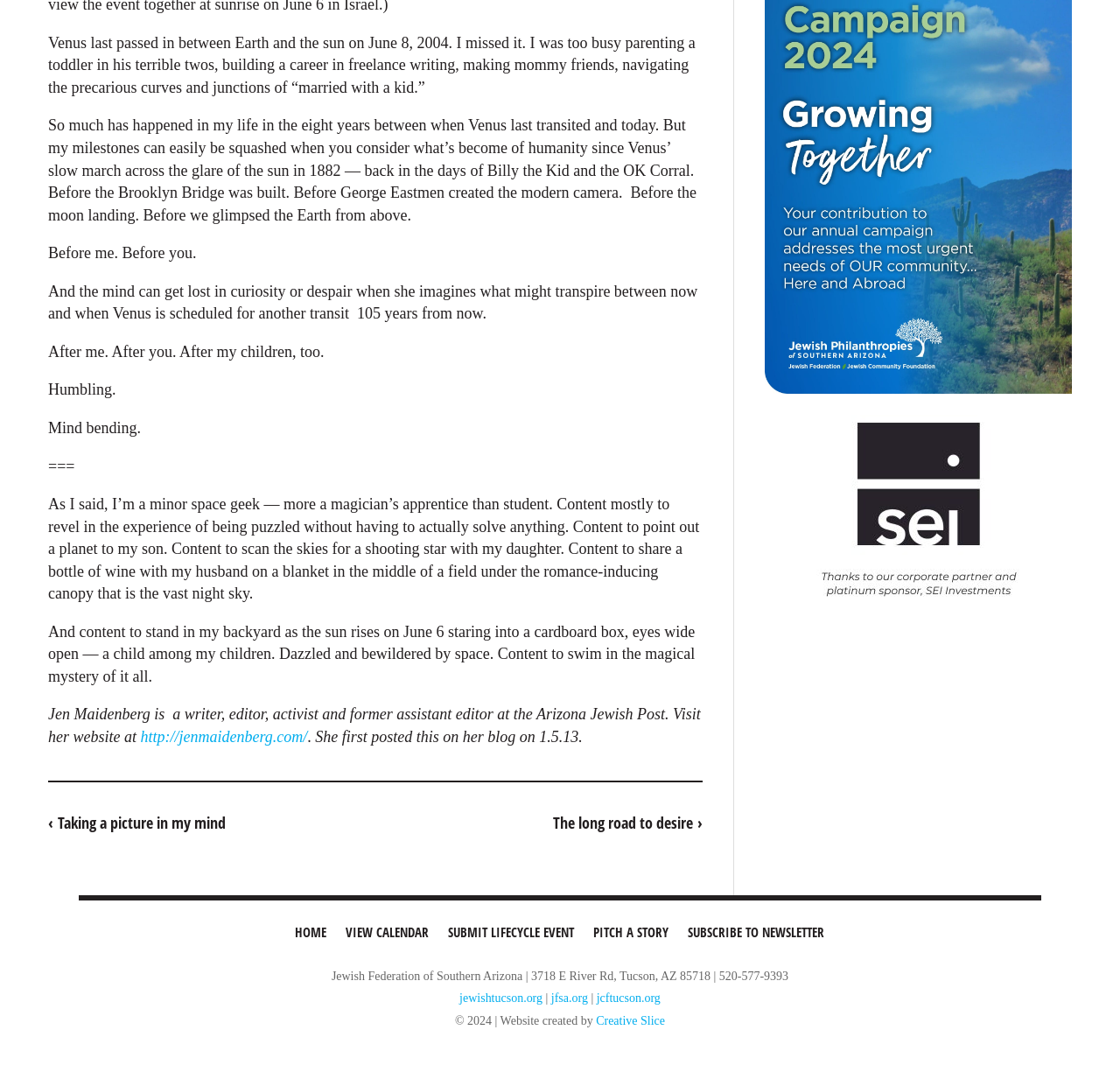What is the website created by?
Answer the question in a detailed and comprehensive manner.

I determined who created the website by reading the text at the bottom of the page, which states '© 2024 | Website created by Creative Slice'.